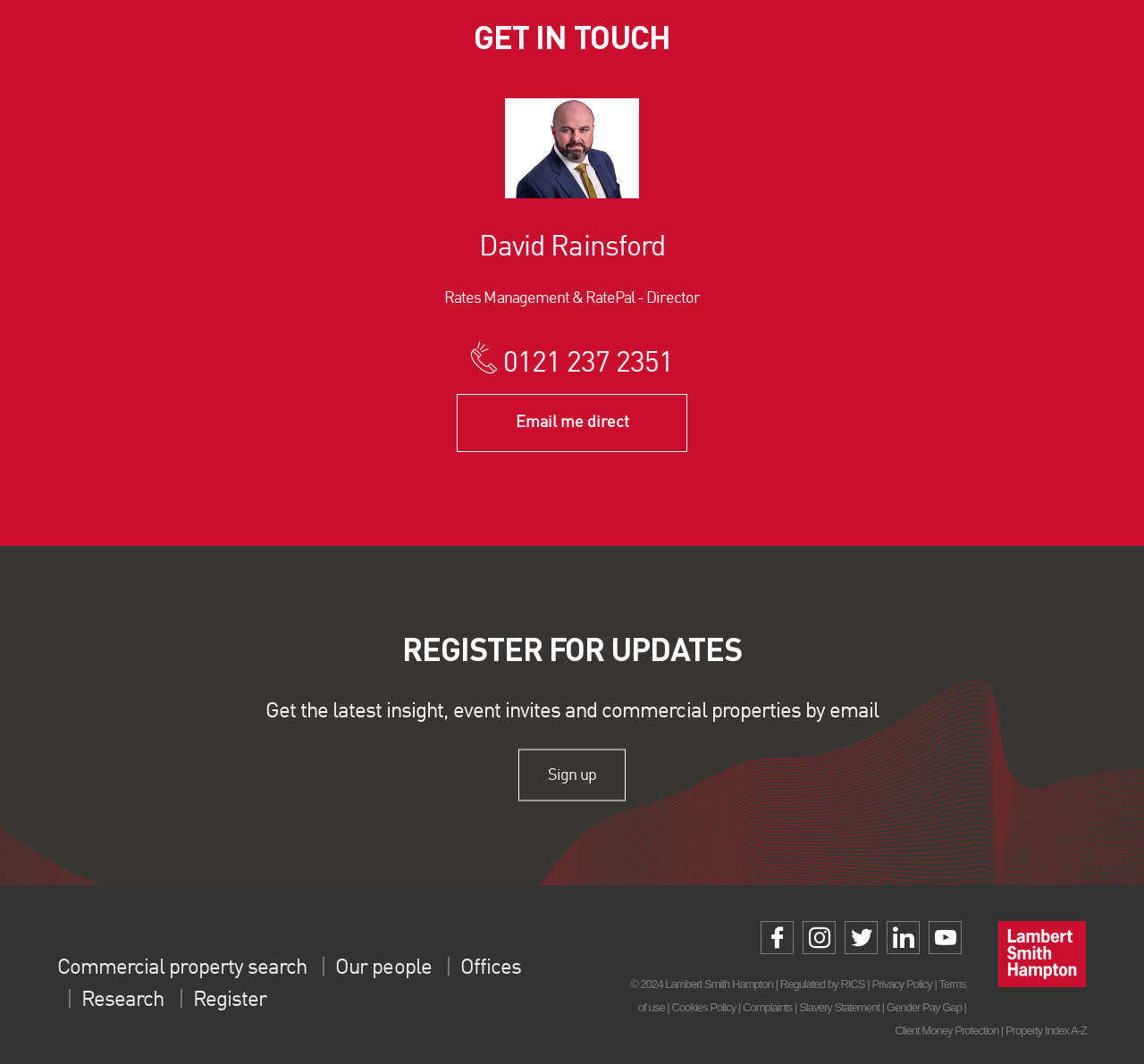What is the person's name in the photo? Based on the image, give a response in one word or a short phrase.

David Rainsford